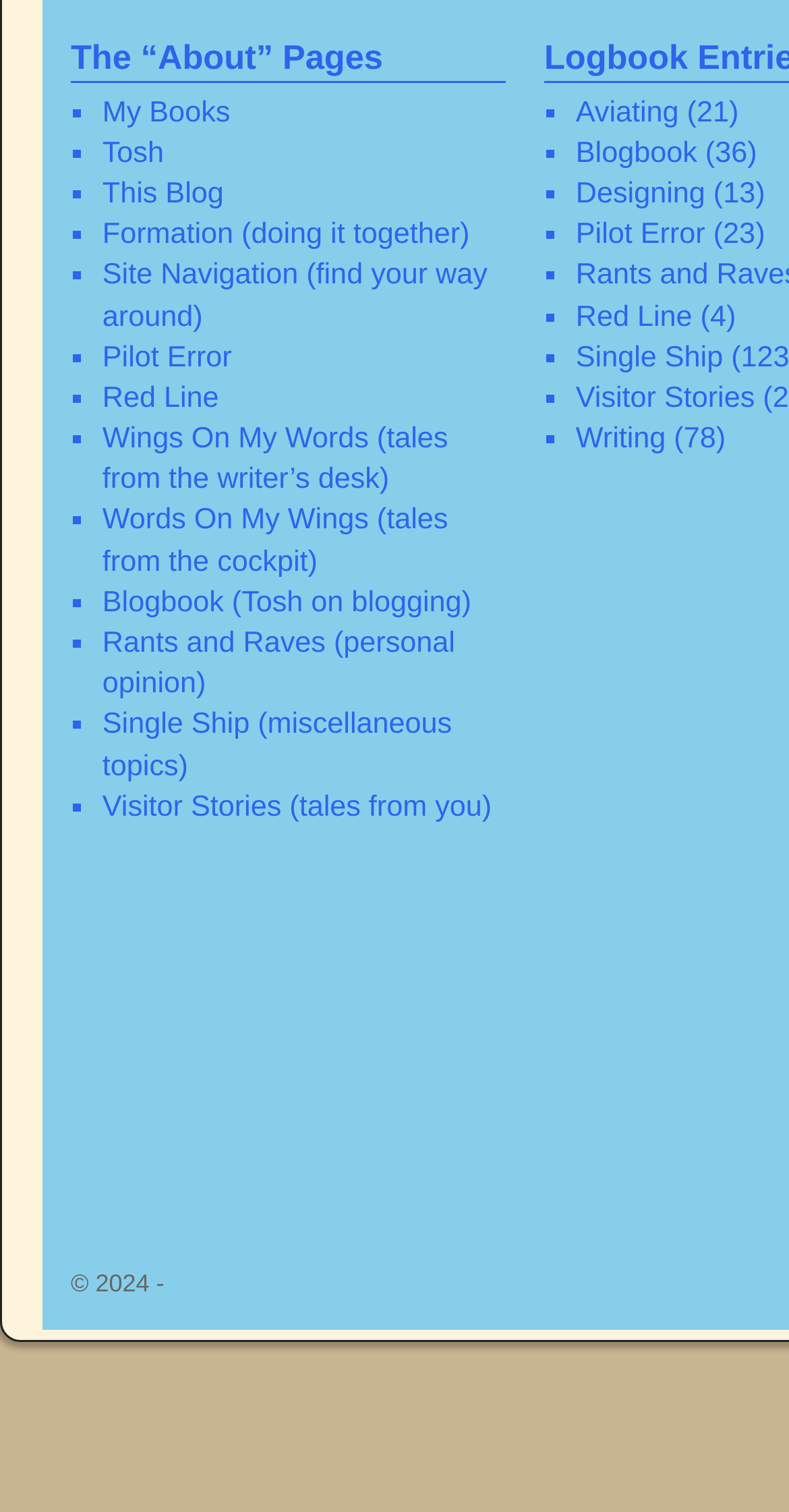Find the bounding box coordinates of the area to click in order to follow the instruction: "Read 'Pilot Error'".

[0.13, 0.226, 0.294, 0.247]